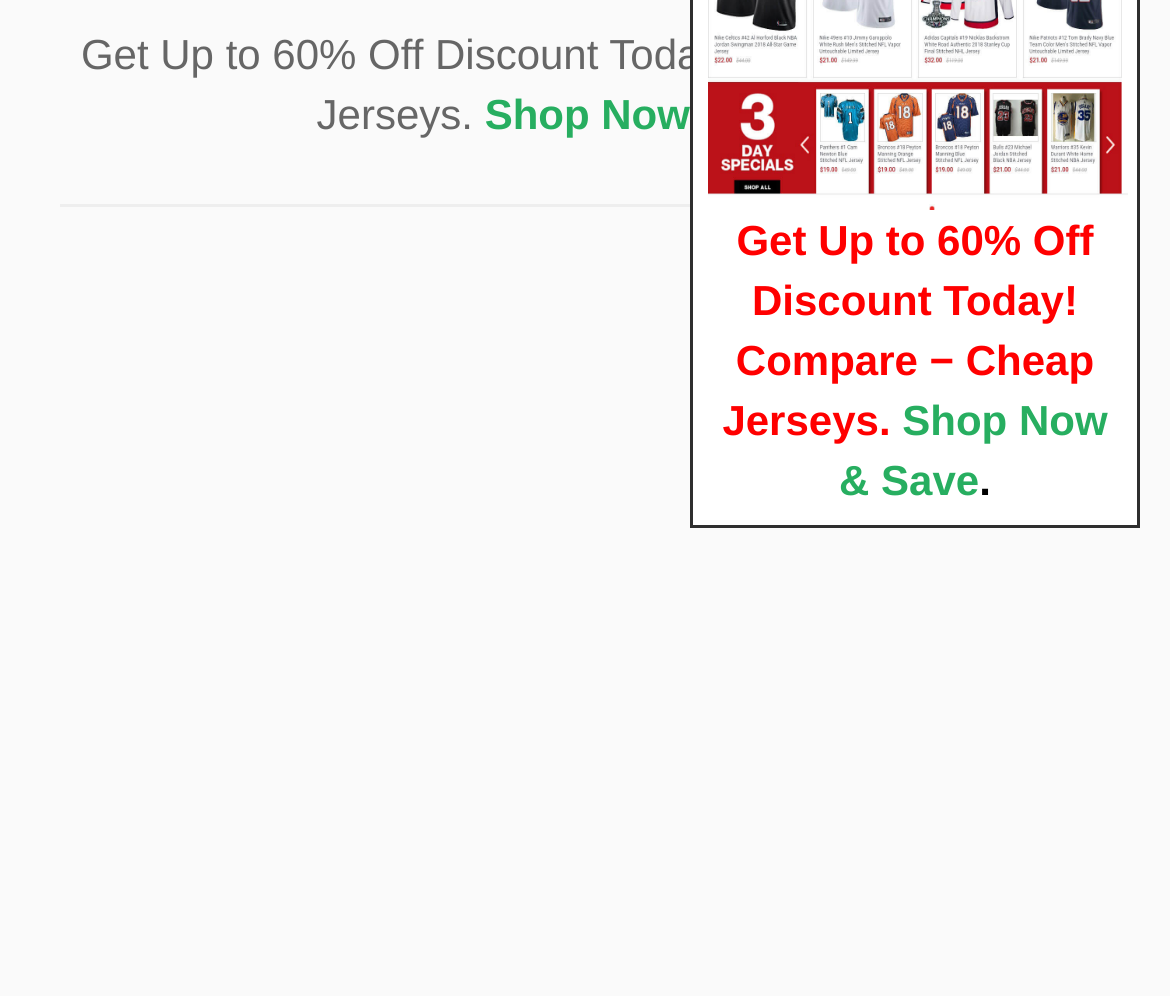Given the description of a UI element: "Shop Now & Save", identify the bounding box coordinates of the matching element in the webpage screenshot.

[0.414, 0.091, 0.719, 0.139]